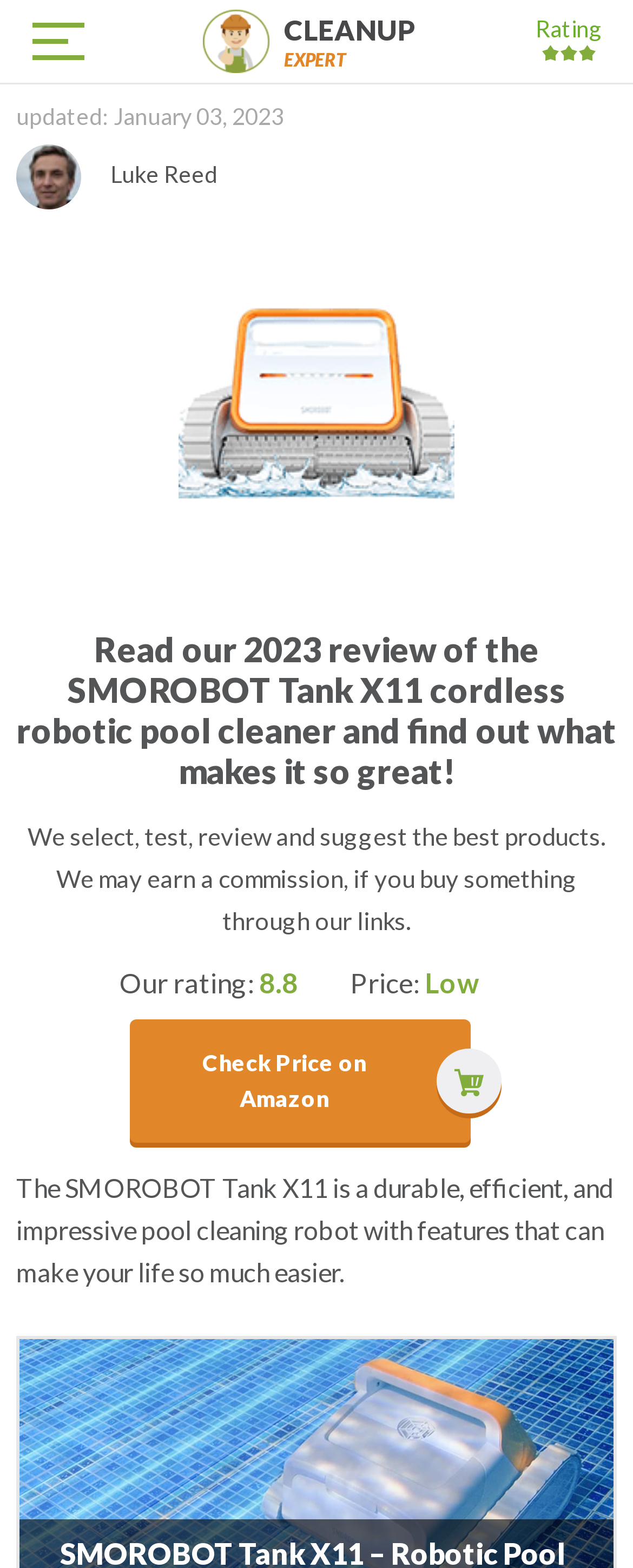What is the purpose of the SMOROBOT Tank X11?
Refer to the image and provide a thorough answer to the question.

I inferred the purpose by reading the text 'The SMOROBOT Tank X11 is a durable, efficient, and impressive pool cleaning robot...' which describes the product's functionality.